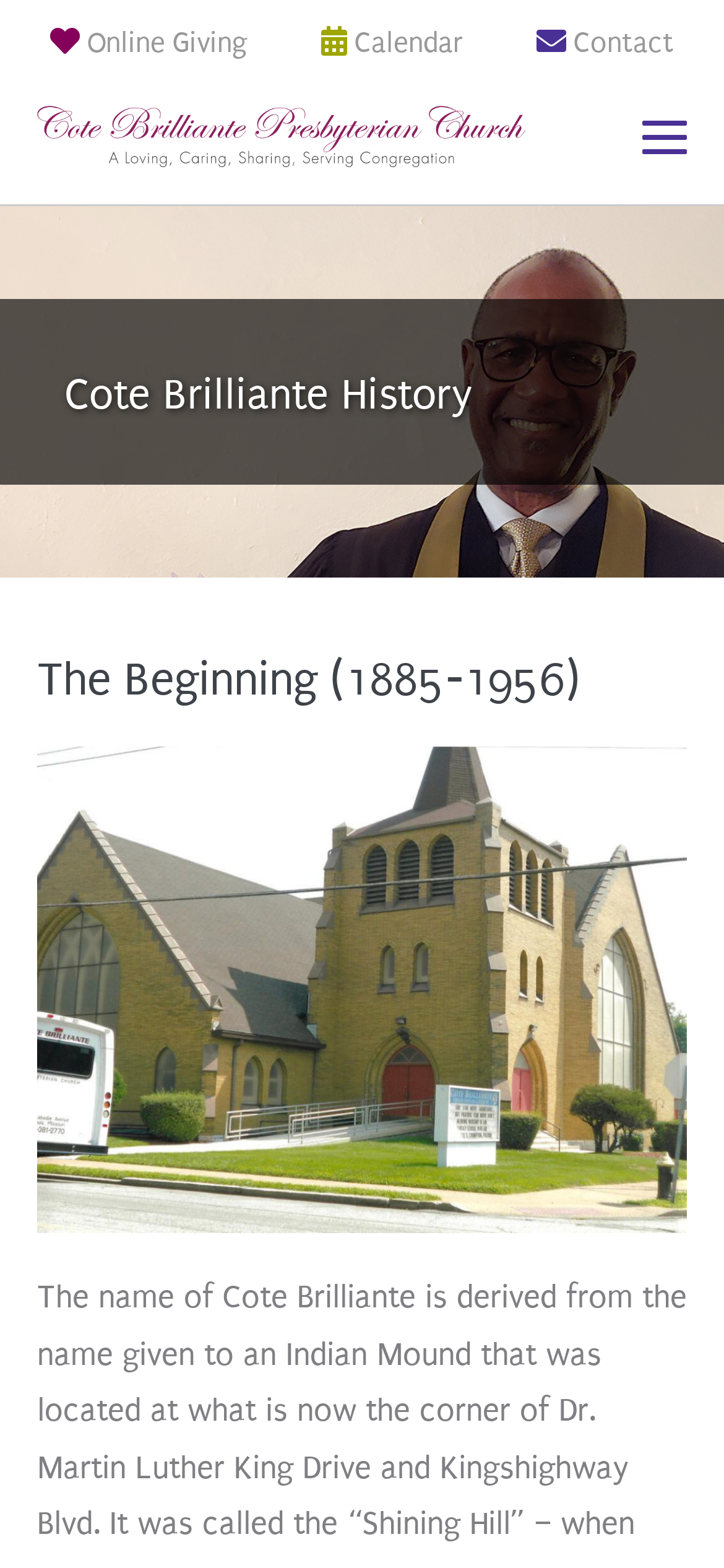What is the name of the church?
By examining the image, provide a one-word or phrase answer.

Cote Brilliante Presbyterian Church